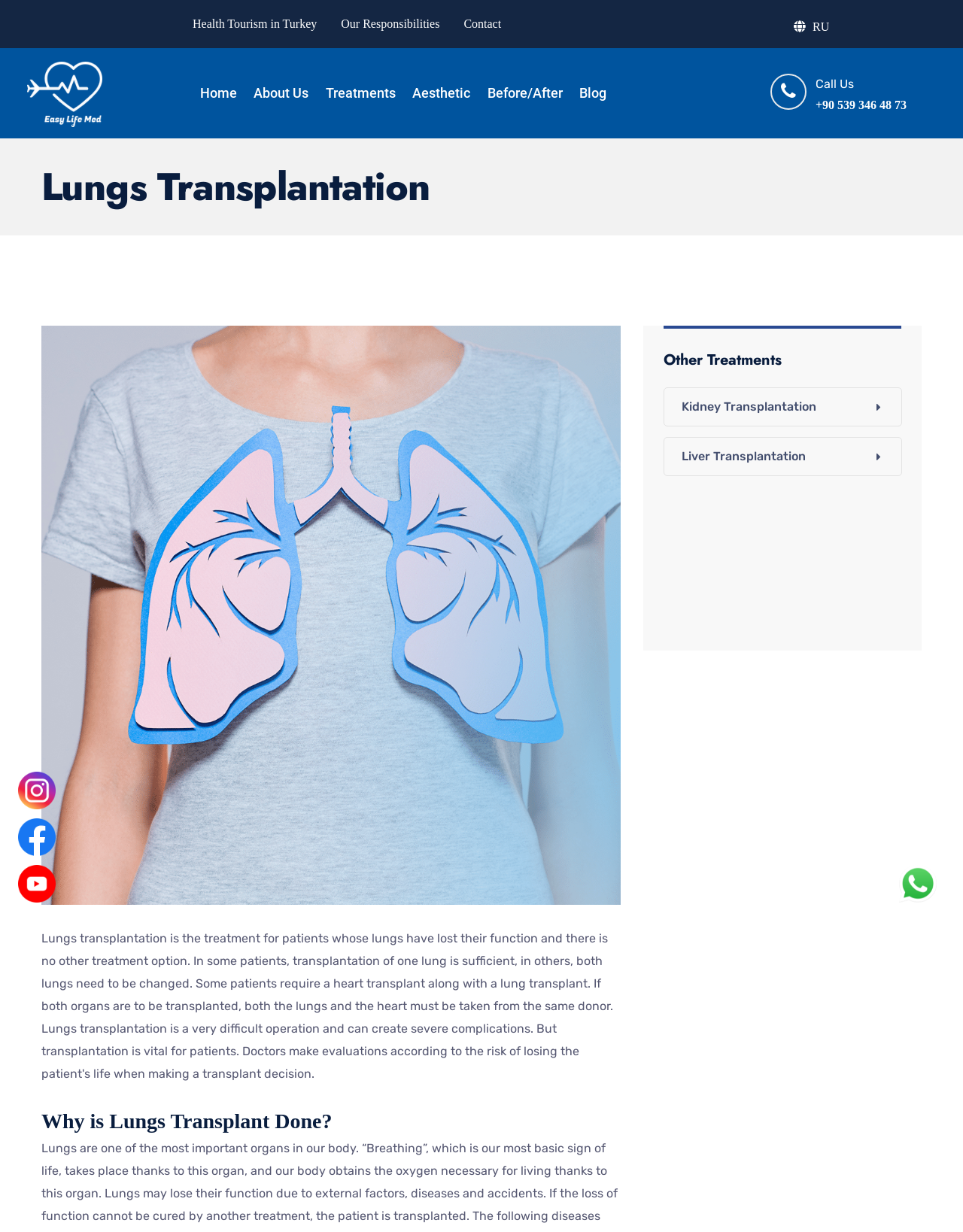Please indicate the bounding box coordinates for the clickable area to complete the following task: "Click on the 'Health Tourism in Turkey' link". The coordinates should be specified as four float numbers between 0 and 1, i.e., [left, top, right, bottom].

[0.2, 0.014, 0.329, 0.024]